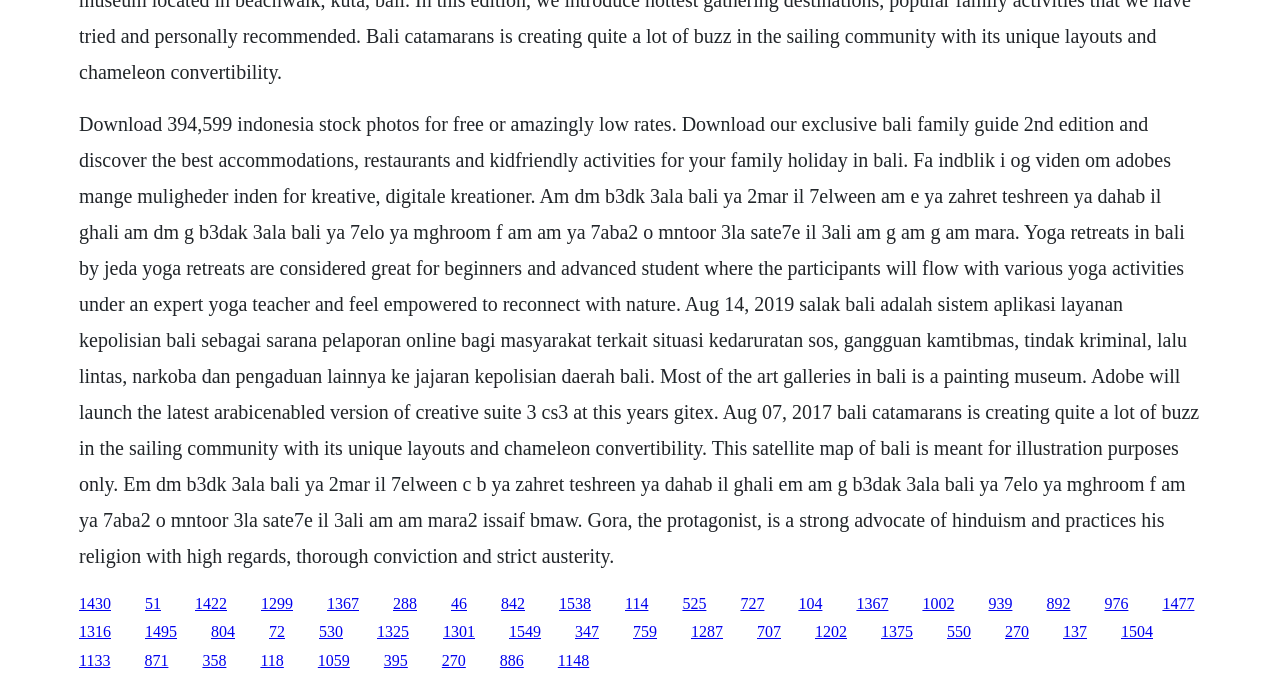Bounding box coordinates are specified in the format (top-left x, top-left y, bottom-right x, bottom-right y). All values are floating point numbers bounded between 0 and 1. Please provide the bounding box coordinate of the region this sentence describes: 1148

[0.436, 0.953, 0.46, 0.978]